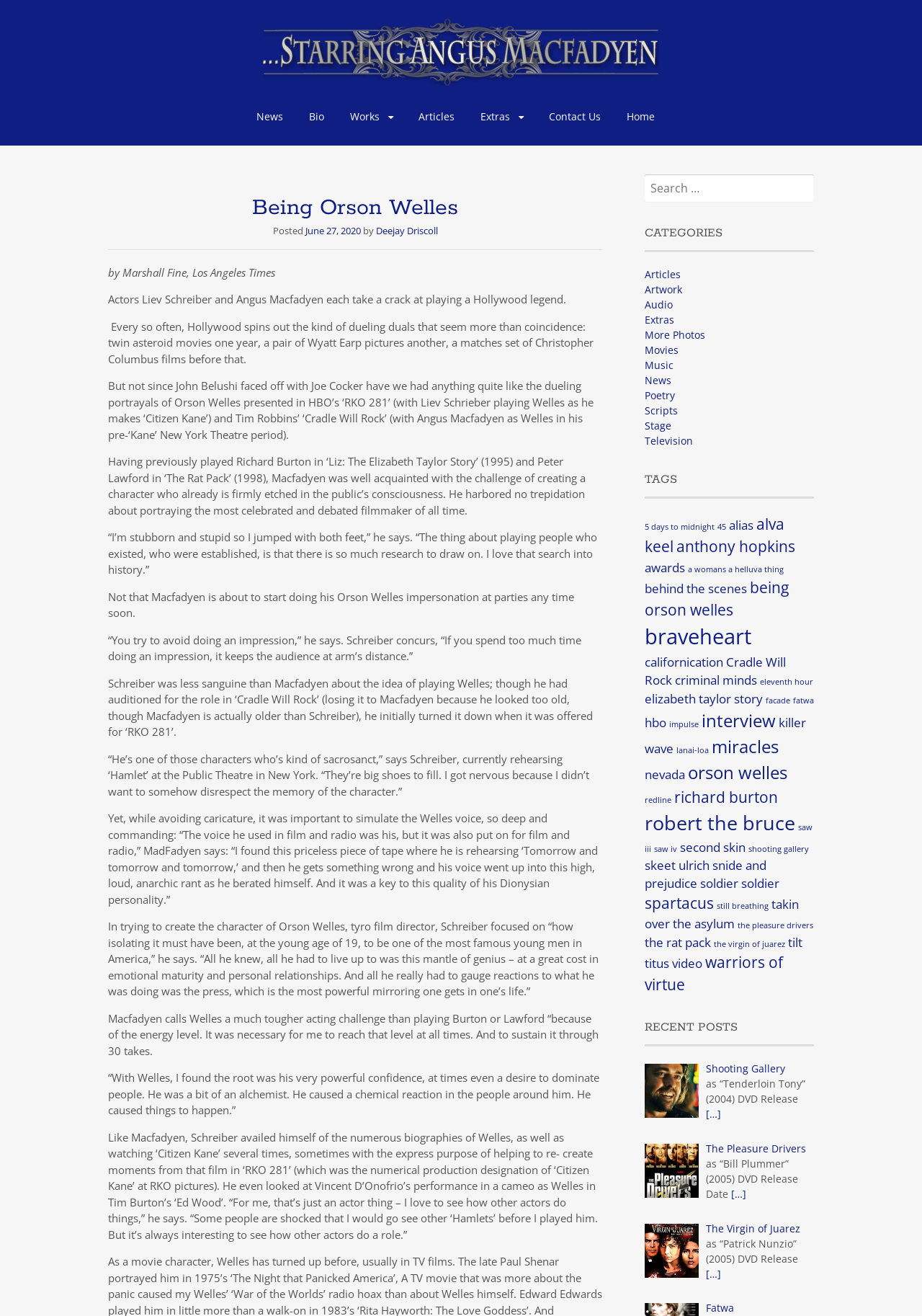Provide a single word or phrase answer to the question: 
What is the title of the article?

Being Orson Welles